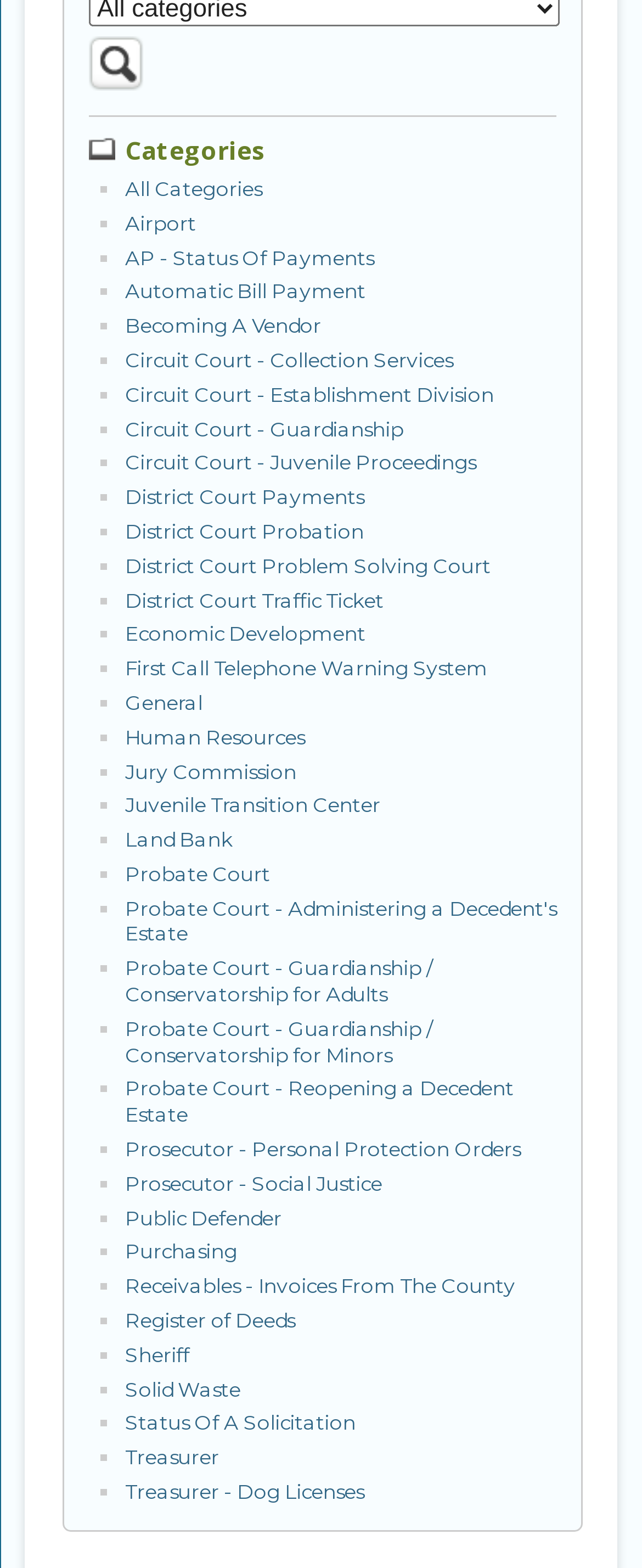Please determine the bounding box coordinates of the element to click in order to execute the following instruction: "Learn about Probate Court". The coordinates should be four float numbers between 0 and 1, specified as [left, top, right, bottom].

[0.195, 0.549, 0.42, 0.565]